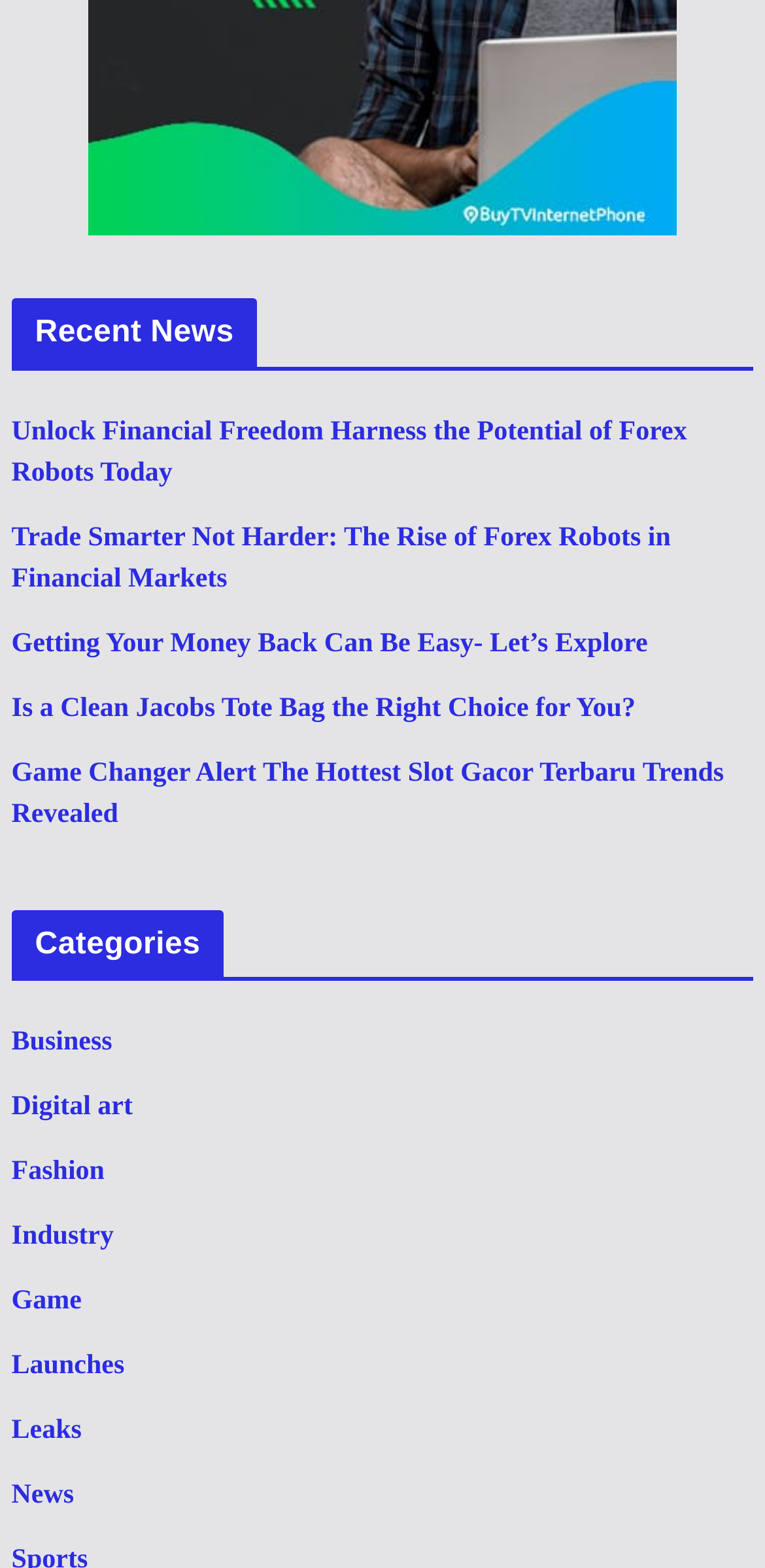Find the bounding box coordinates of the element's region that should be clicked in order to follow the given instruction: "Explore business category". The coordinates should consist of four float numbers between 0 and 1, i.e., [left, top, right, bottom].

[0.015, 0.656, 0.147, 0.675]